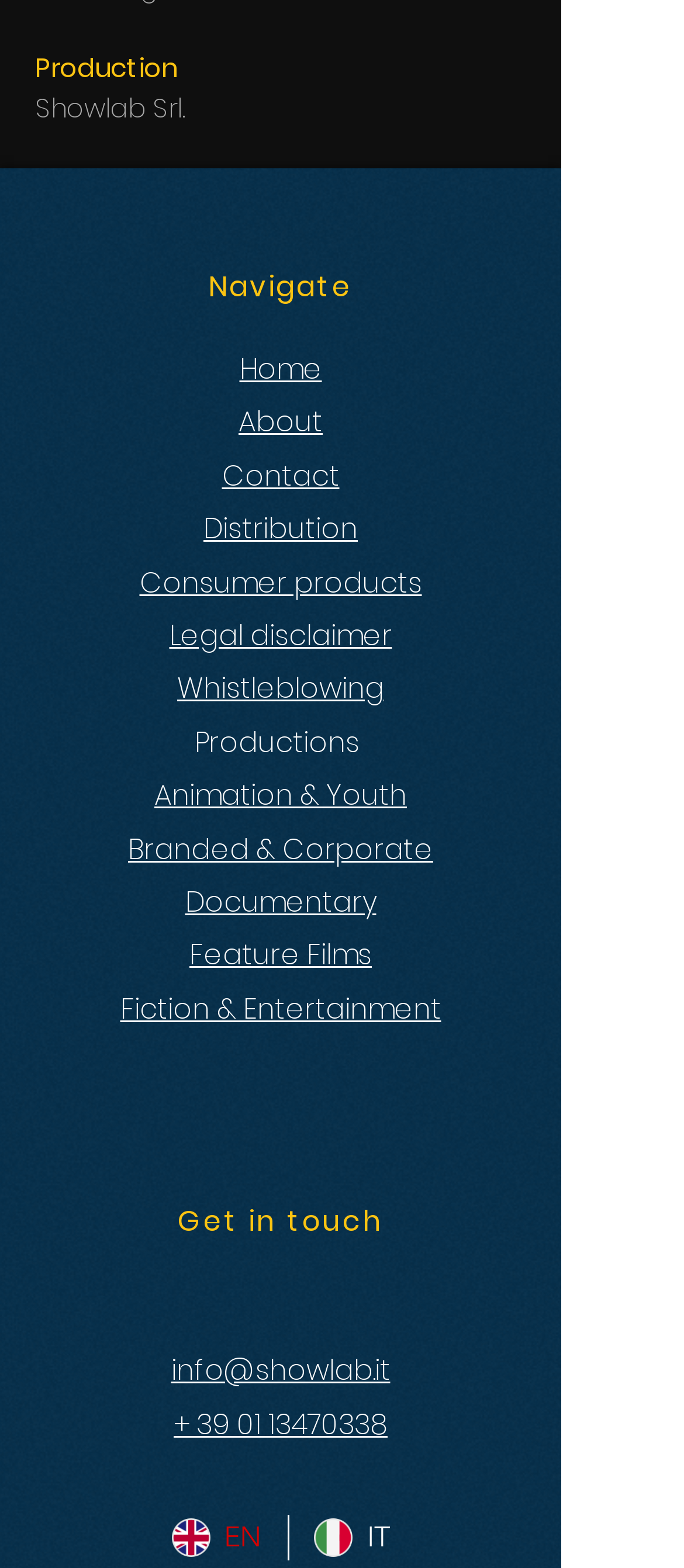Please determine the bounding box coordinates for the element with the description: "Consumer products".

[0.204, 0.358, 0.617, 0.384]